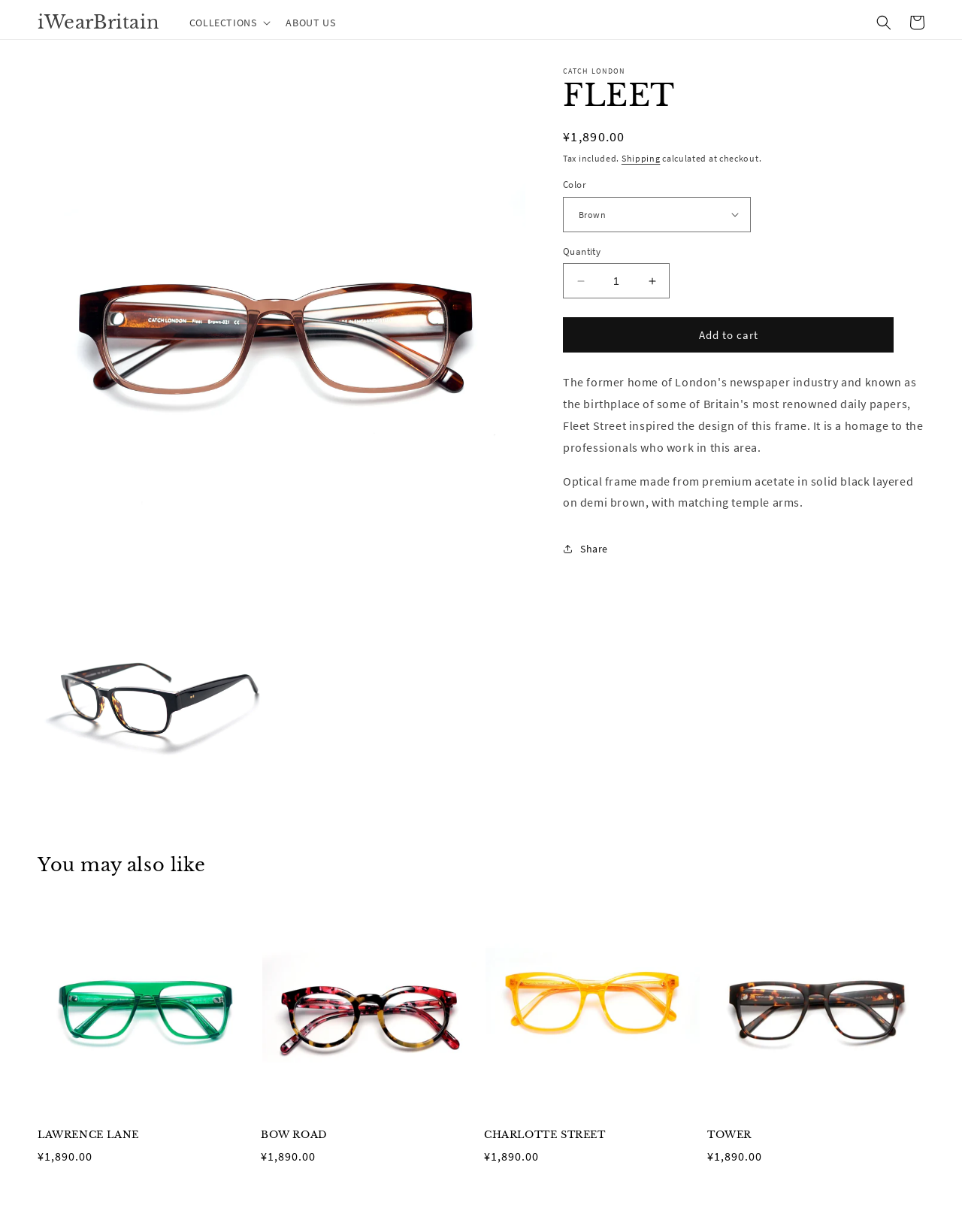Using the webpage screenshot, find the UI element described by LAWRENCE LANE. Provide the bounding box coordinates in the format (top-left x, top-left y, bottom-right x, bottom-right y), ensuring all values are floating point numbers between 0 and 1.

[0.039, 0.916, 0.265, 0.927]